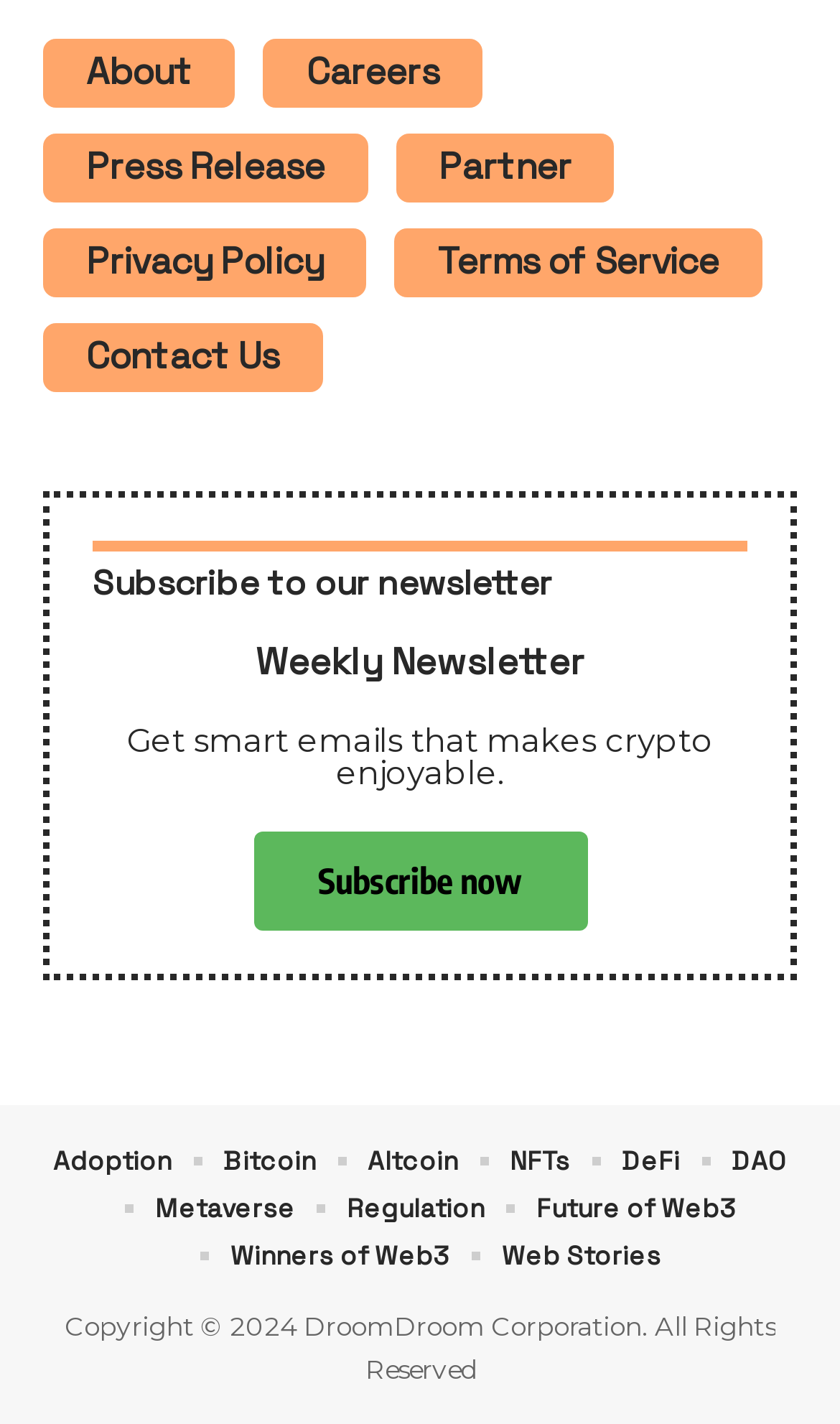Determine the bounding box coordinates of the section to be clicked to follow the instruction: "Read the terms of service". The coordinates should be given as four float numbers between 0 and 1, formatted as [left, top, right, bottom].

[0.508, 0.16, 0.869, 0.208]